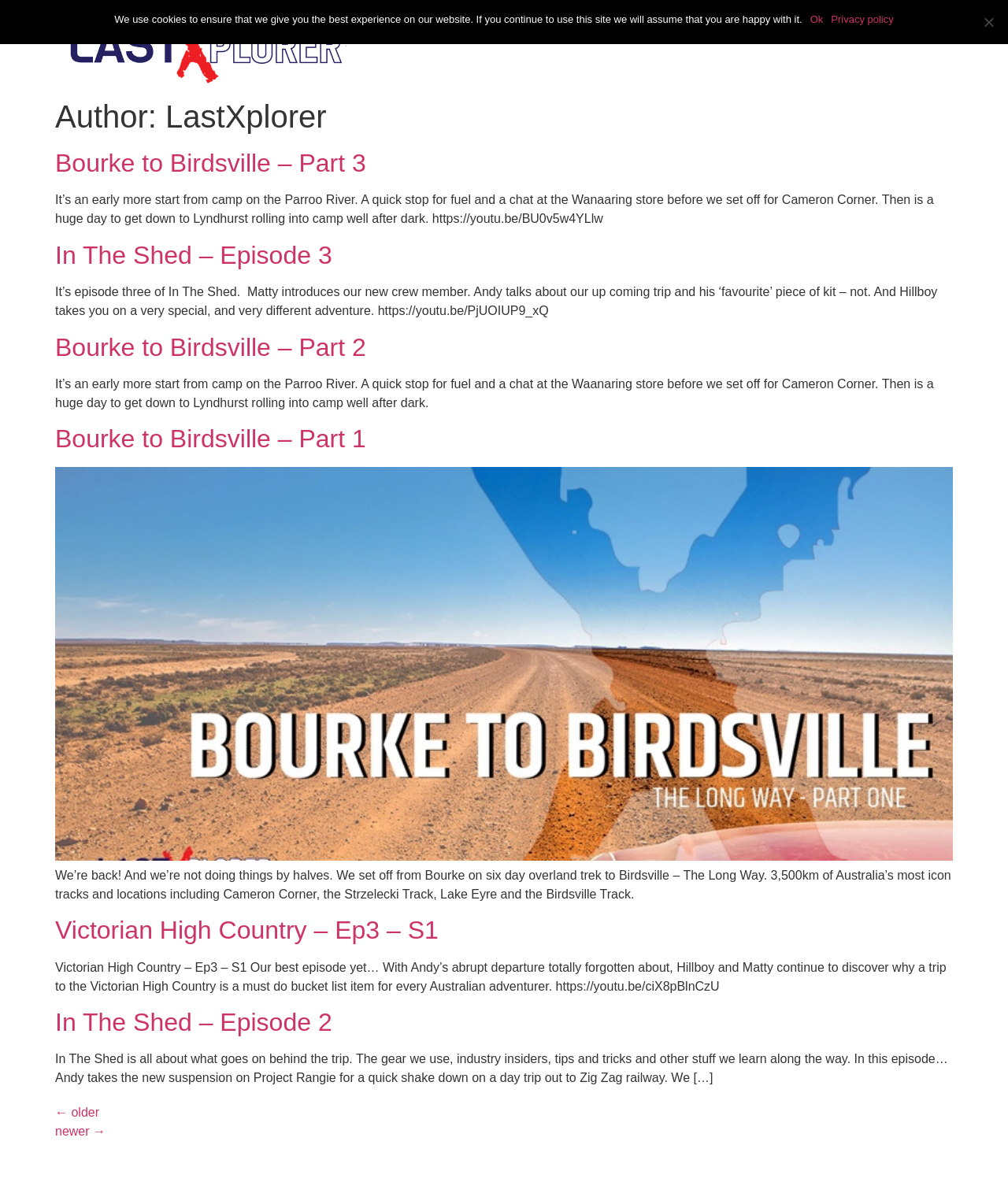What is the URL of the YouTube video mentioned in the second article?
Using the image provided, answer with just one word or phrase.

https://youtu.be/PjUOIUP9_xQ